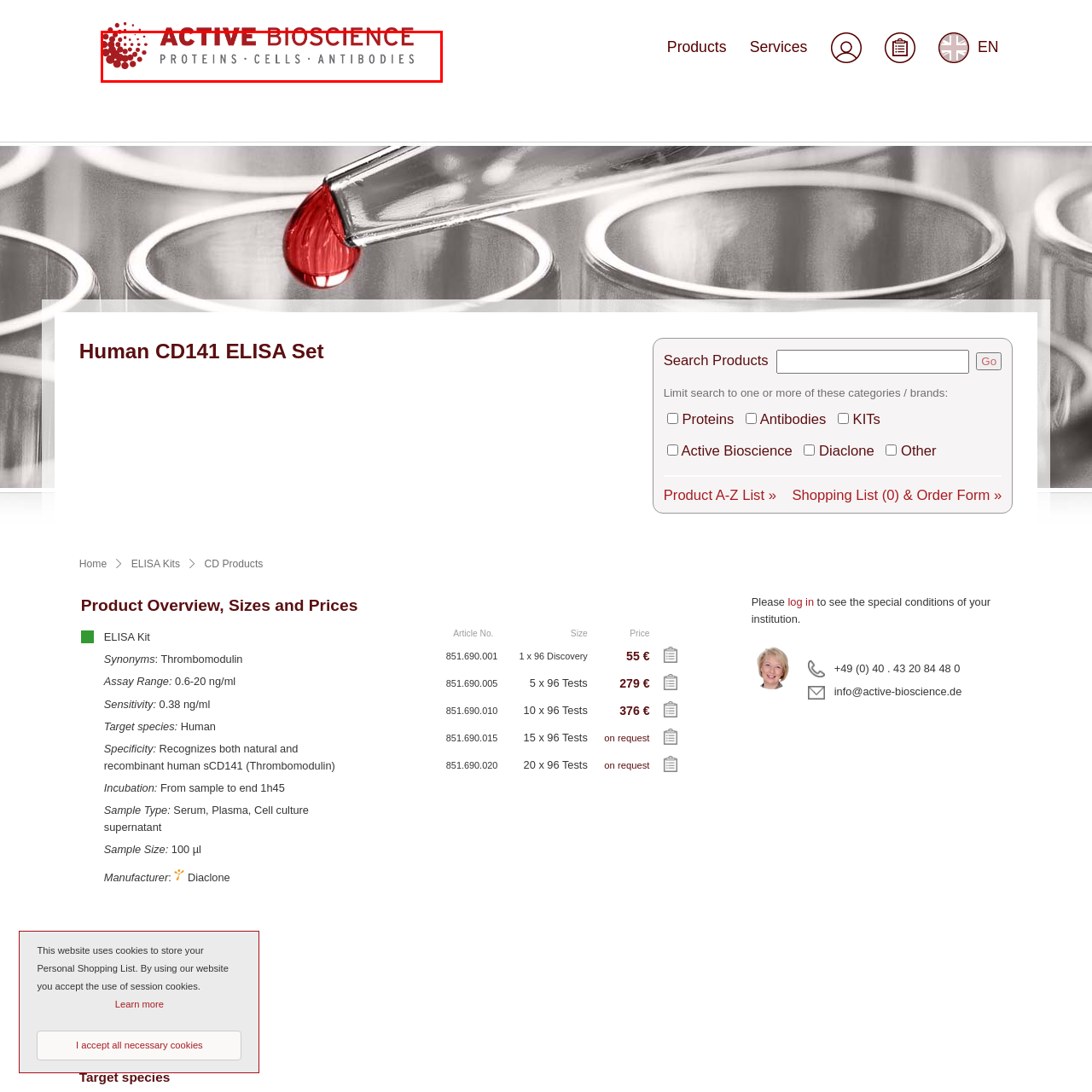Look closely at the image surrounded by the red box, What type of products does Active Bioscience provide? Give your answer as a single word or phrase.

Scientific materials